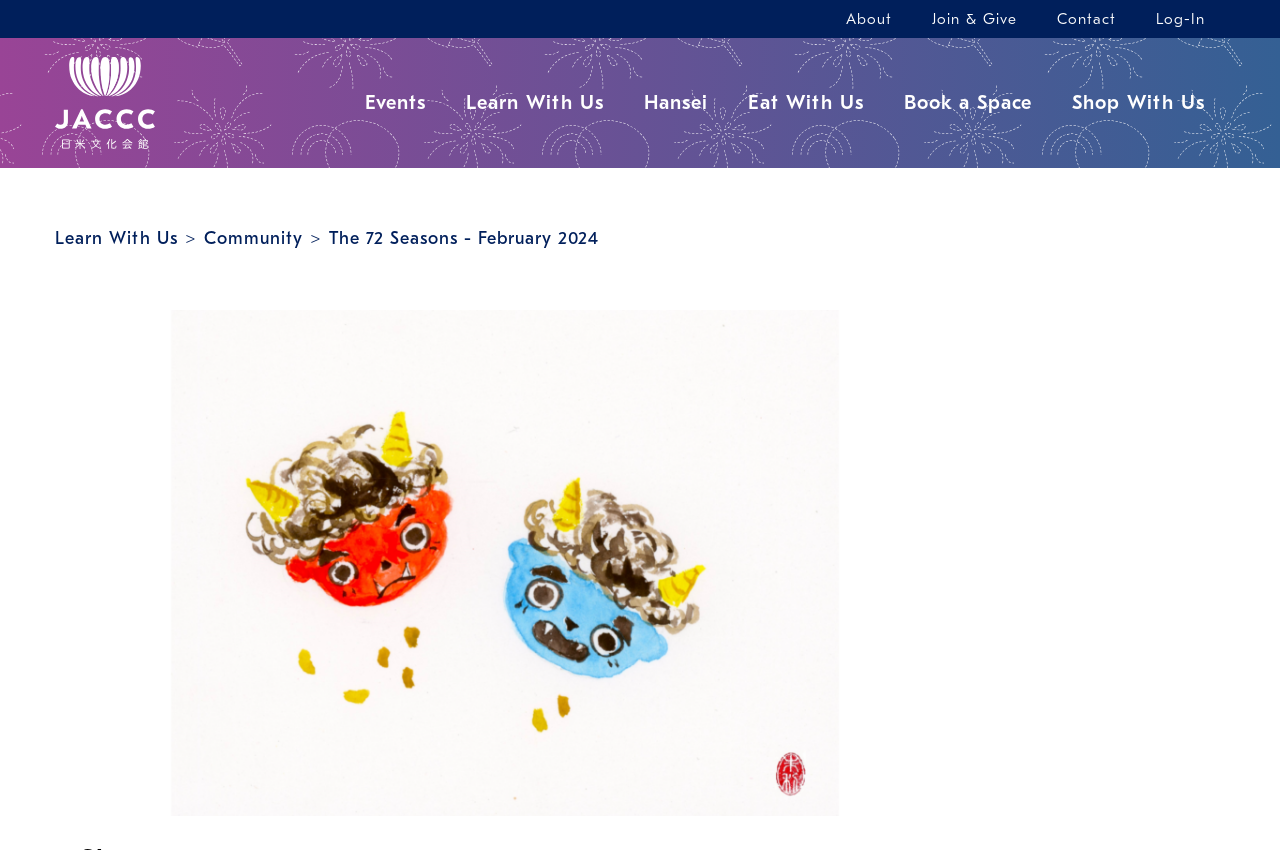What is the name of this website?
Kindly offer a comprehensive and detailed response to the question.

I inferred this answer by looking at the root element 'The 72 Seasons - February 2024 | JACCC', which suggests that JACCC is the name of the website.